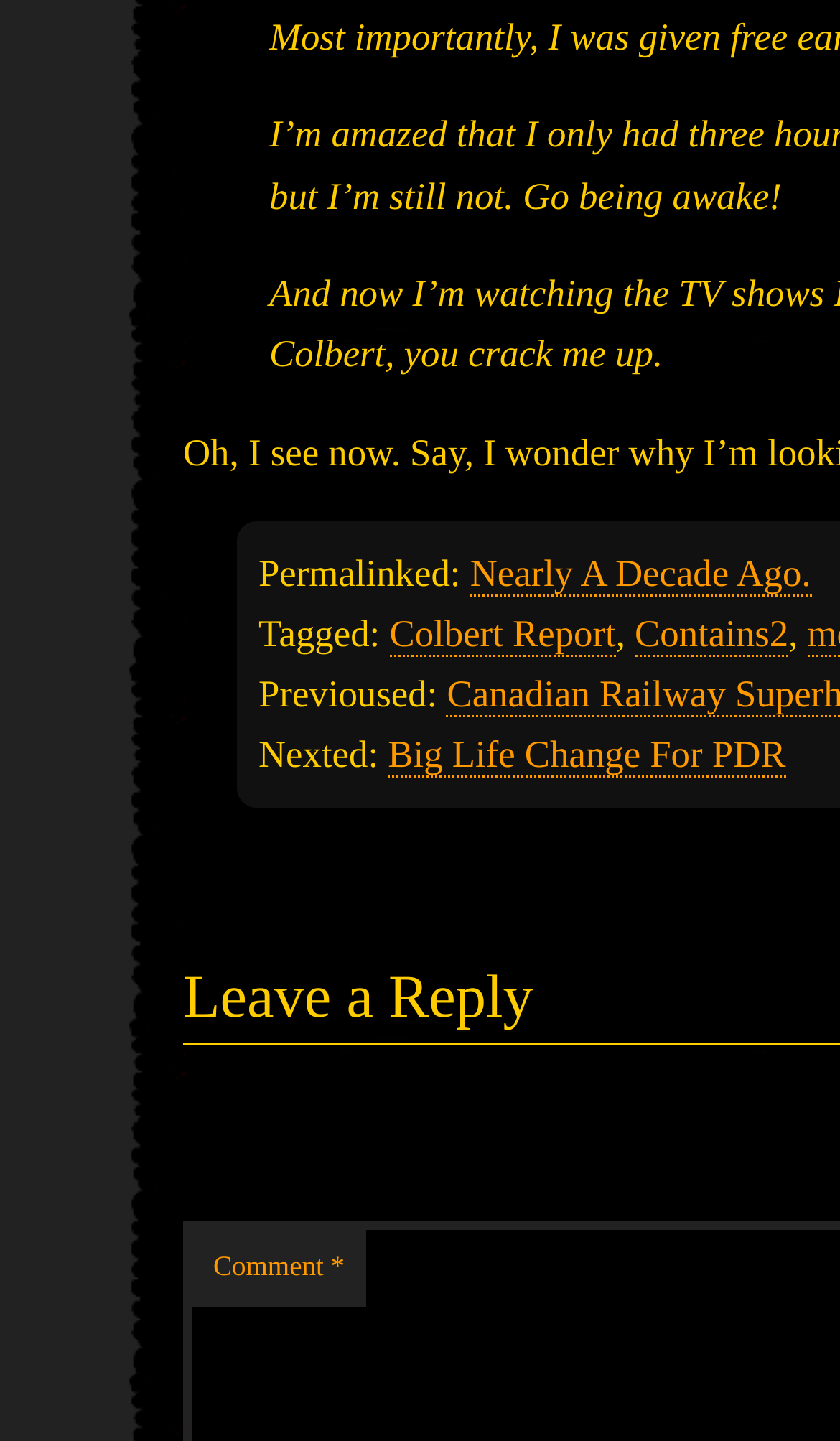Answer succinctly with a single word or phrase:
What is the purpose of the section below the post?

Comment